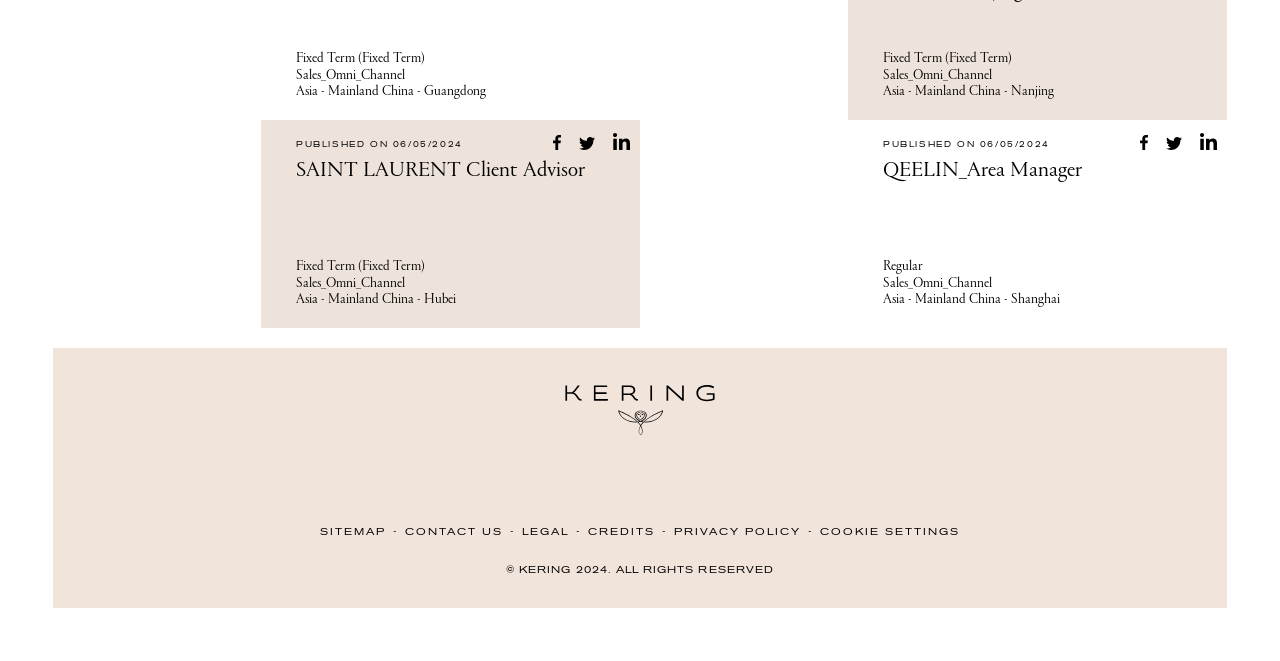Calculate the bounding box coordinates for the UI element based on the following description: "QEELIN_Area Manager". Ensure the coordinates are four float numbers between 0 and 1, i.e., [left, top, right, bottom].

[0.69, 0.238, 0.845, 0.276]